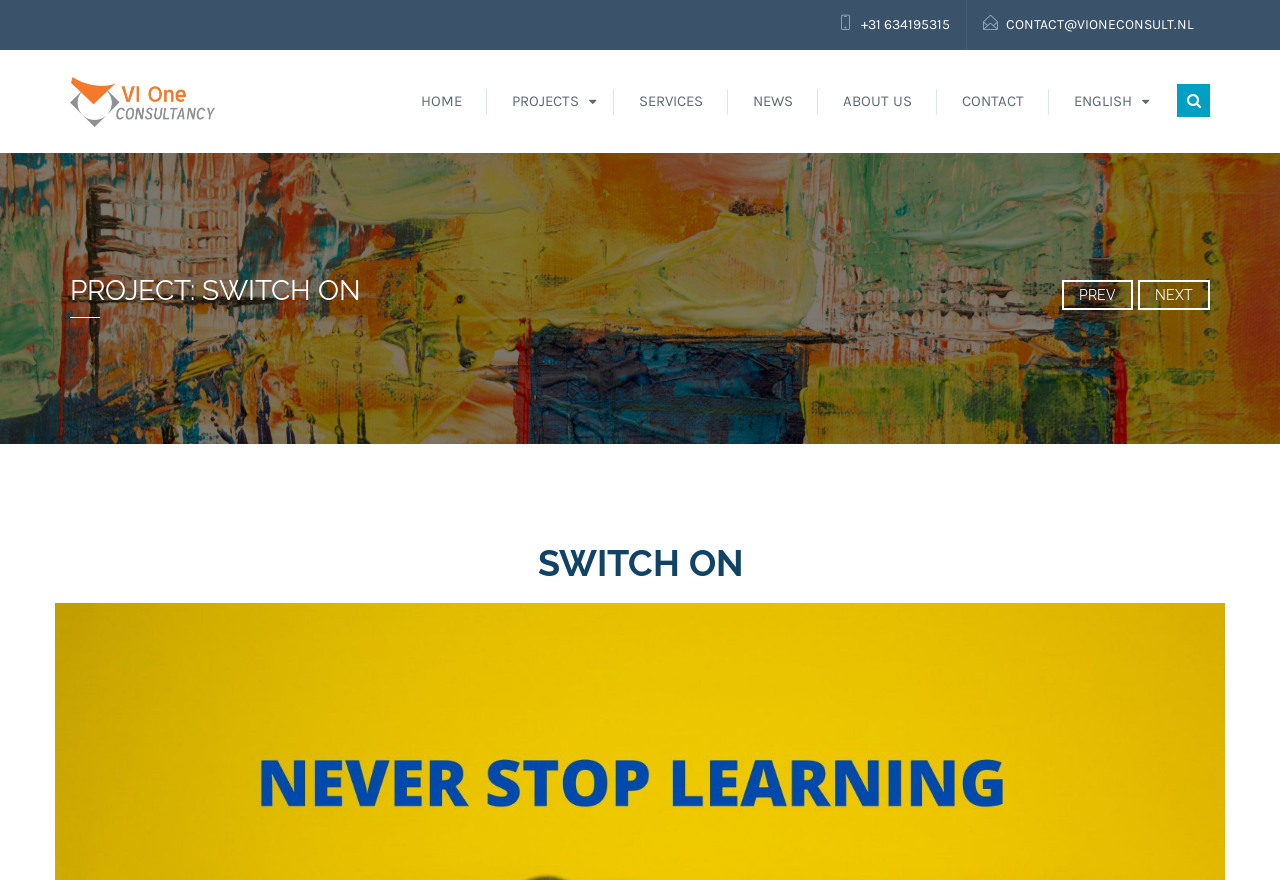Your task is to find and give the main heading text of the webpage.

PROJECT: SWITCH ON
PREVNEXT